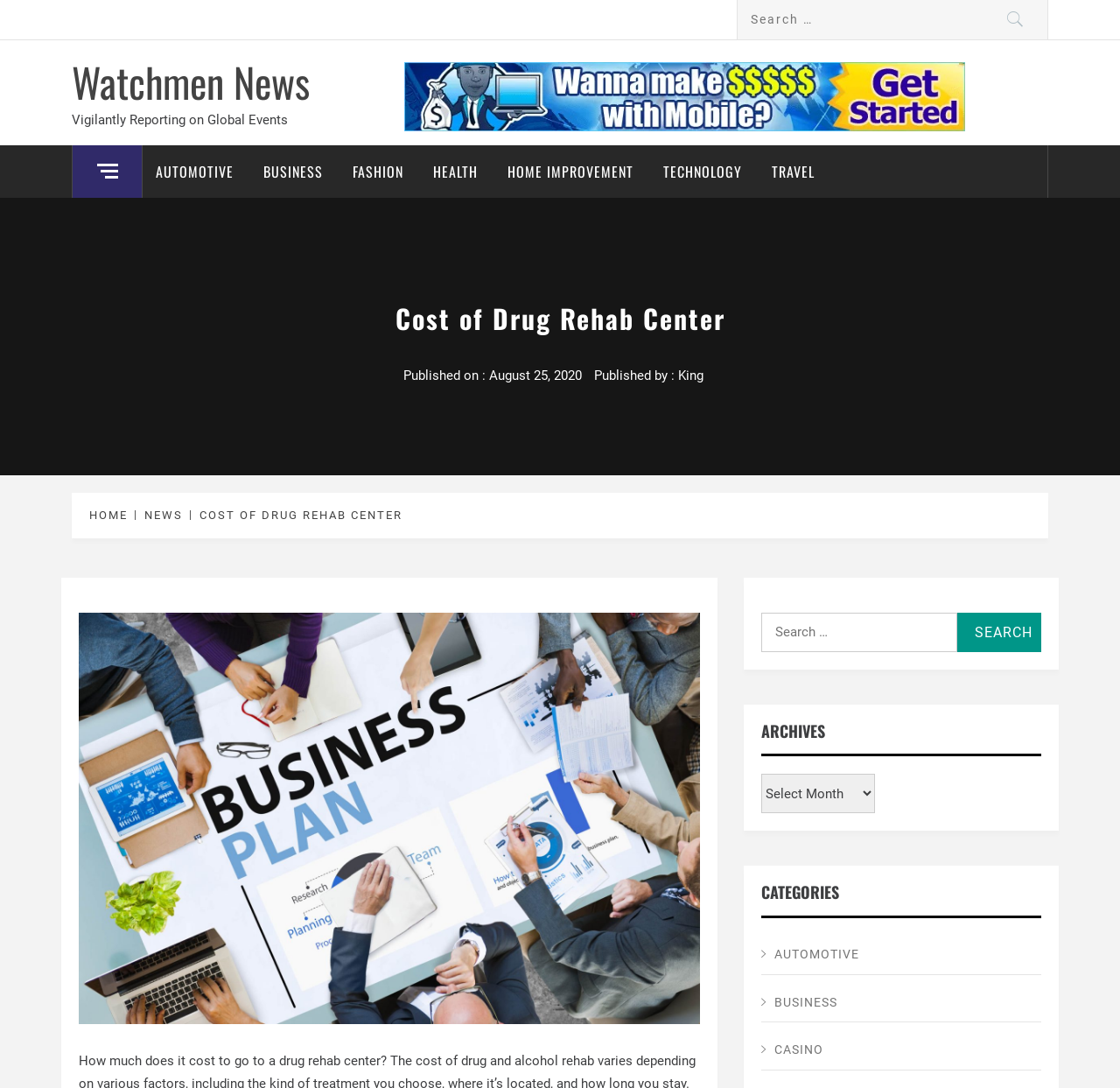Please indicate the bounding box coordinates for the clickable area to complete the following task: "Read about HEALTH". The coordinates should be specified as four float numbers between 0 and 1, i.e., [left, top, right, bottom].

[0.375, 0.133, 0.438, 0.182]